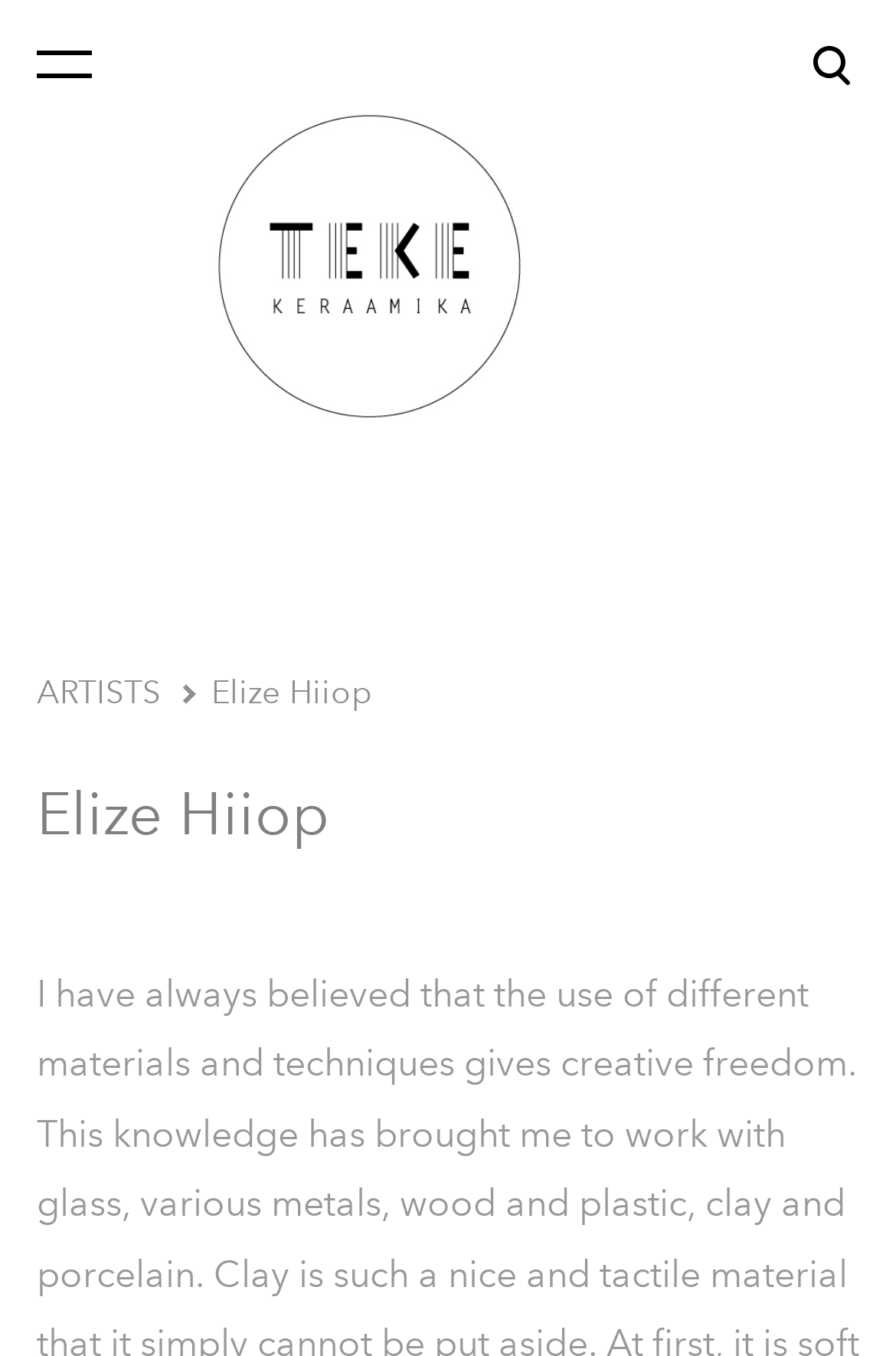What is the purpose of the button with an image?
Please provide a comprehensive answer to the question based on the webpage screenshot.

The button with an image is located next to the text 'View cart', suggesting that the button is used to view the cart. This is further supported by the presence of the text 'was added to the cart.' above the button.